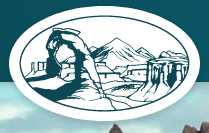What is the terrain depicted below the arch?
Please give a detailed and elaborate answer to the question based on the image.

The caption describes the landscape below the arch as depicted with rolling hills and mountain silhouettes, conveying the rugged beauty of the region, which indicates the terrain depicted is rolling hills and mountain silhouettes.